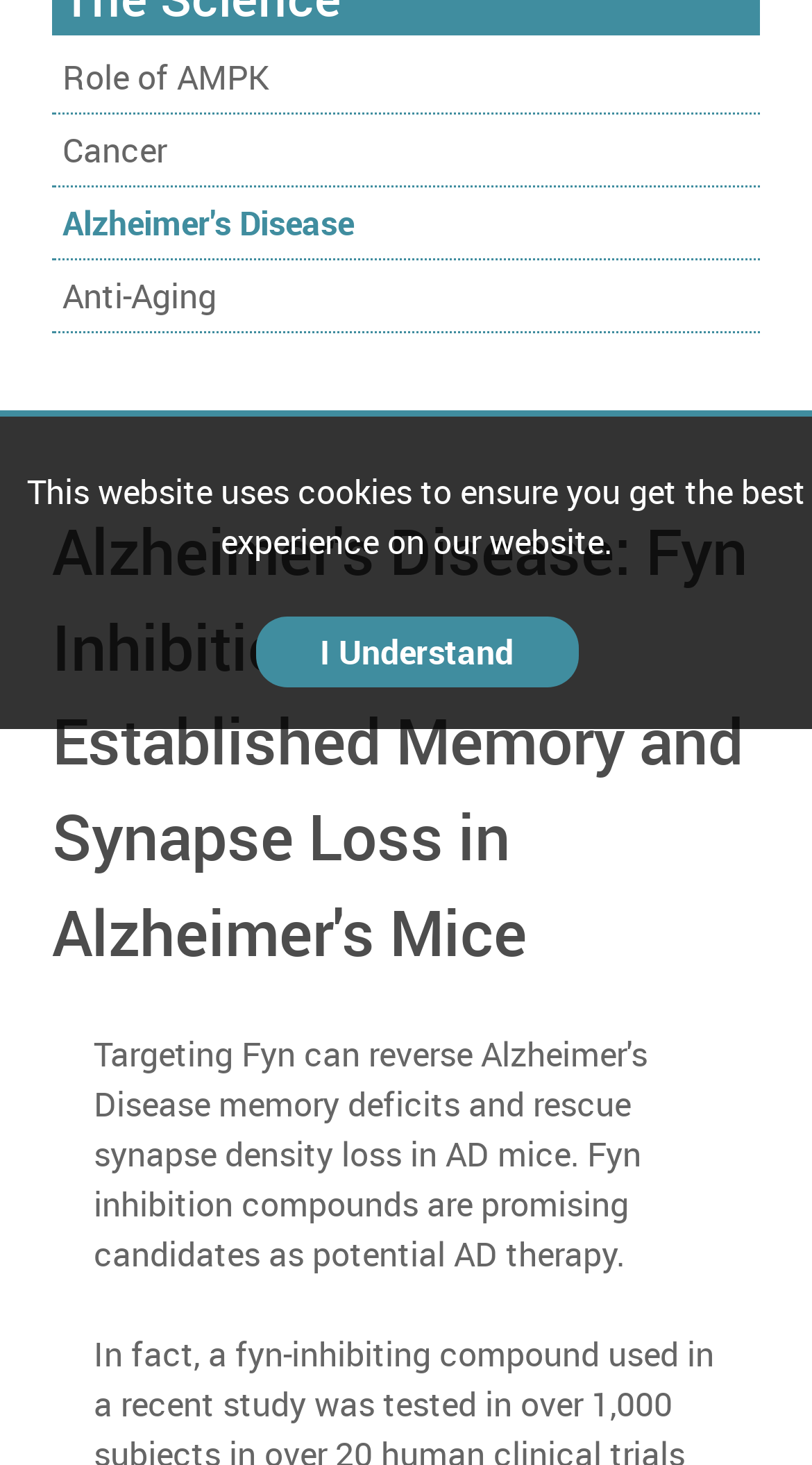Provide the bounding box coordinates for the UI element that is described by this text: "Cancer". The coordinates should be in the form of four float numbers between 0 and 1: [left, top, right, bottom].

[0.077, 0.086, 0.923, 0.12]